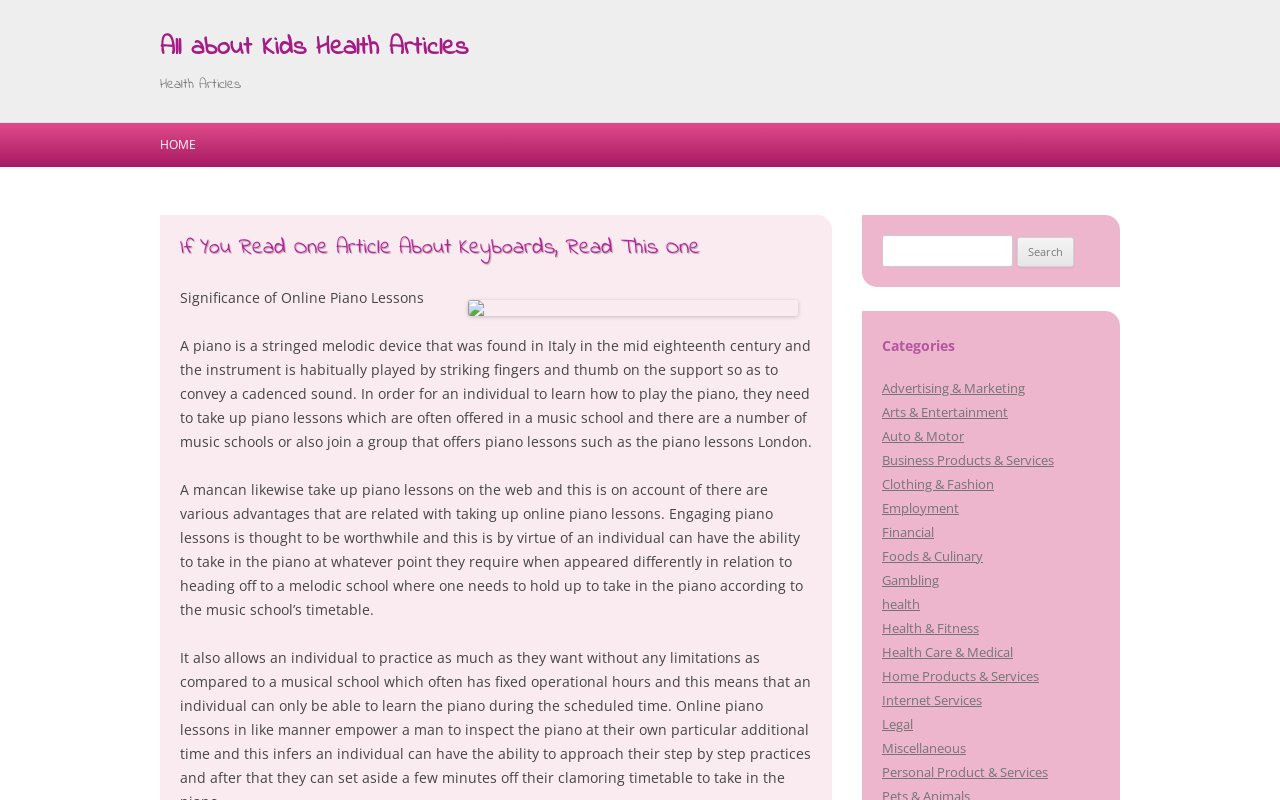Can you show the bounding box coordinates of the region to click on to complete the task described in the instruction: "Follow the author"?

None